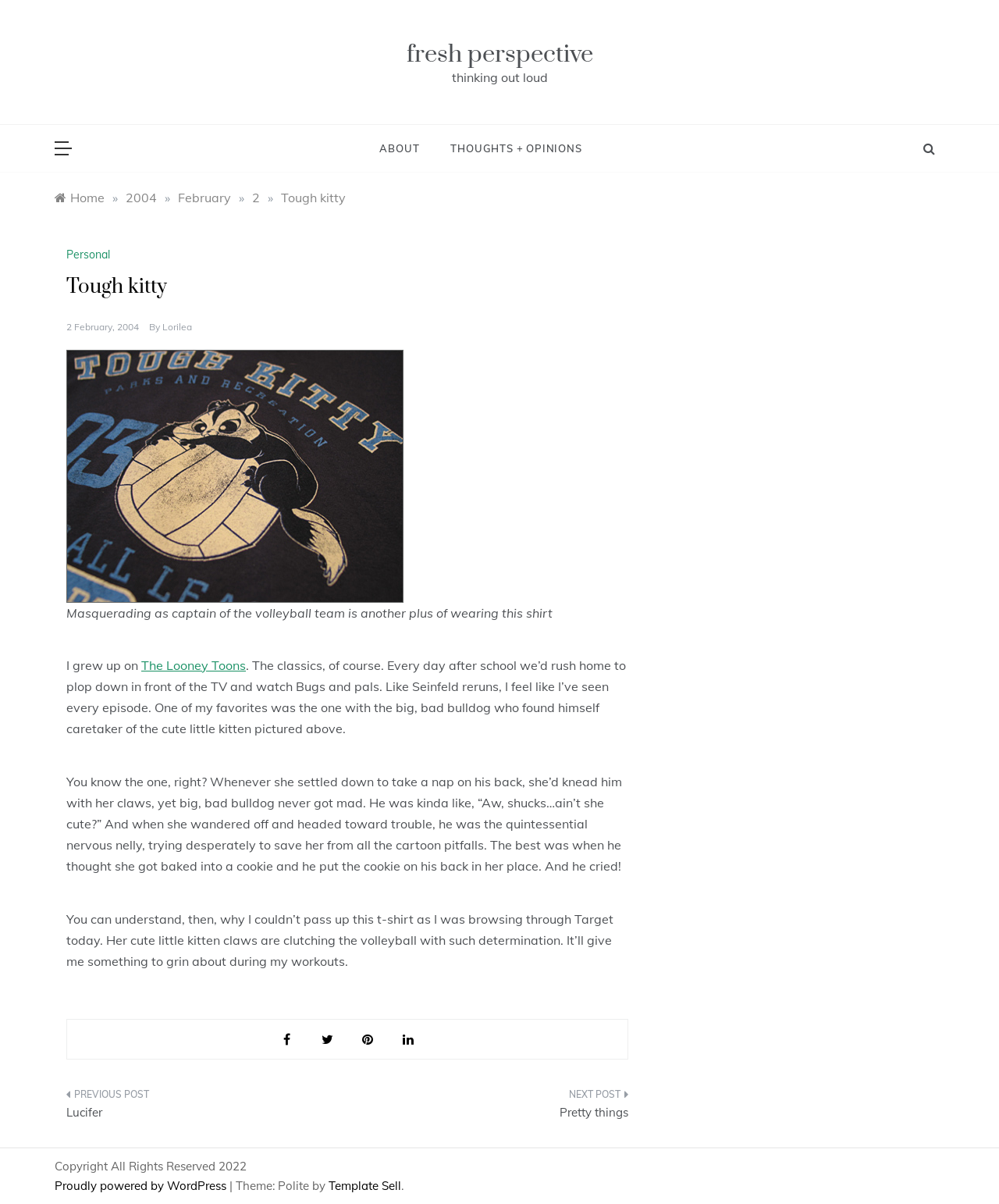Generate a thorough caption that explains the contents of the webpage.

This webpage is a blog post titled "Tough kitty – fresh perspective" with a focus on personal thoughts and opinions. At the top, there is a heading "fresh perspective" with a link to the same title. Below it, there is a static text "thinking out loud". 

On the top left, there is a button with no text, and on the top right, there are three links: "ABOUT", "THOUGHTS + OPINIONS", and another empty link. 

Below these links, there is a navigation section with breadcrumbs, showing the path "Home » 2004 » February » 2 » Tough kitty". 

The main content of the webpage is an article with a heading "Tough kitty" and a link to the category "Personal". The article is dated "2 February, 2004" and is written by "Lorilea". 

The article features an image of a kitten, and the text describes the author's fondness for Looney Tunes cartoons, particularly one episode with a bulldog and a kitten. The author shares a personal anecdote about buying a t-shirt with a similar design and how it reminds them of the cartoon. 

At the bottom of the article, there is a footer section with links to social media platforms and a navigation section with links to previous and next posts, titled "Lucifer" and "Pretty things", respectively. 

Finally, at the very bottom of the webpage, there is a copyright notice and information about the website, including the theme and platform used.